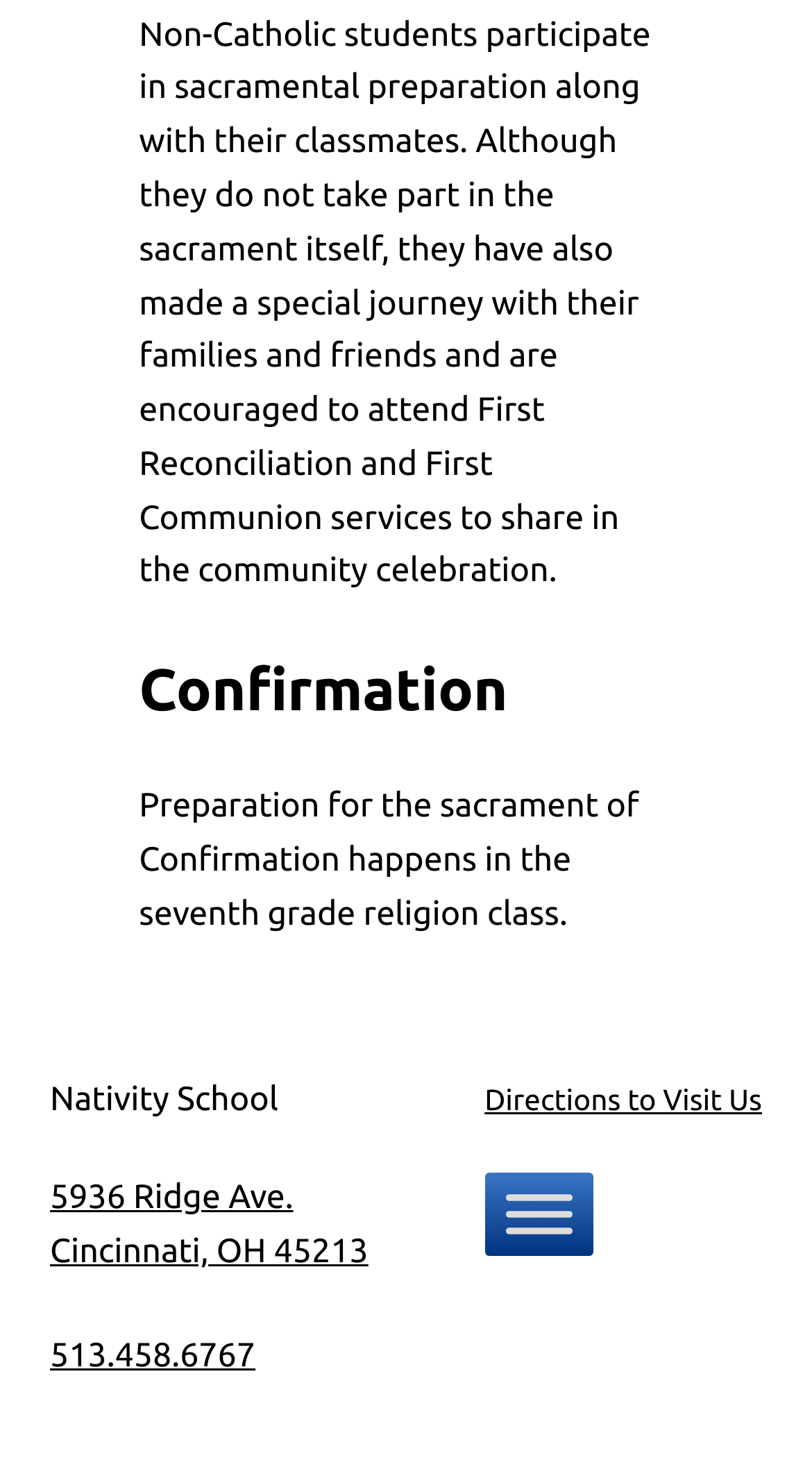What sacrament do non-Catholic students not take part in?
Give a detailed and exhaustive answer to the question.

I found the answer by reading the text at the top of the page, which states 'Non-Catholic students participate in sacramental preparation along with their classmates. Although they do not take part in the sacrament itself...'